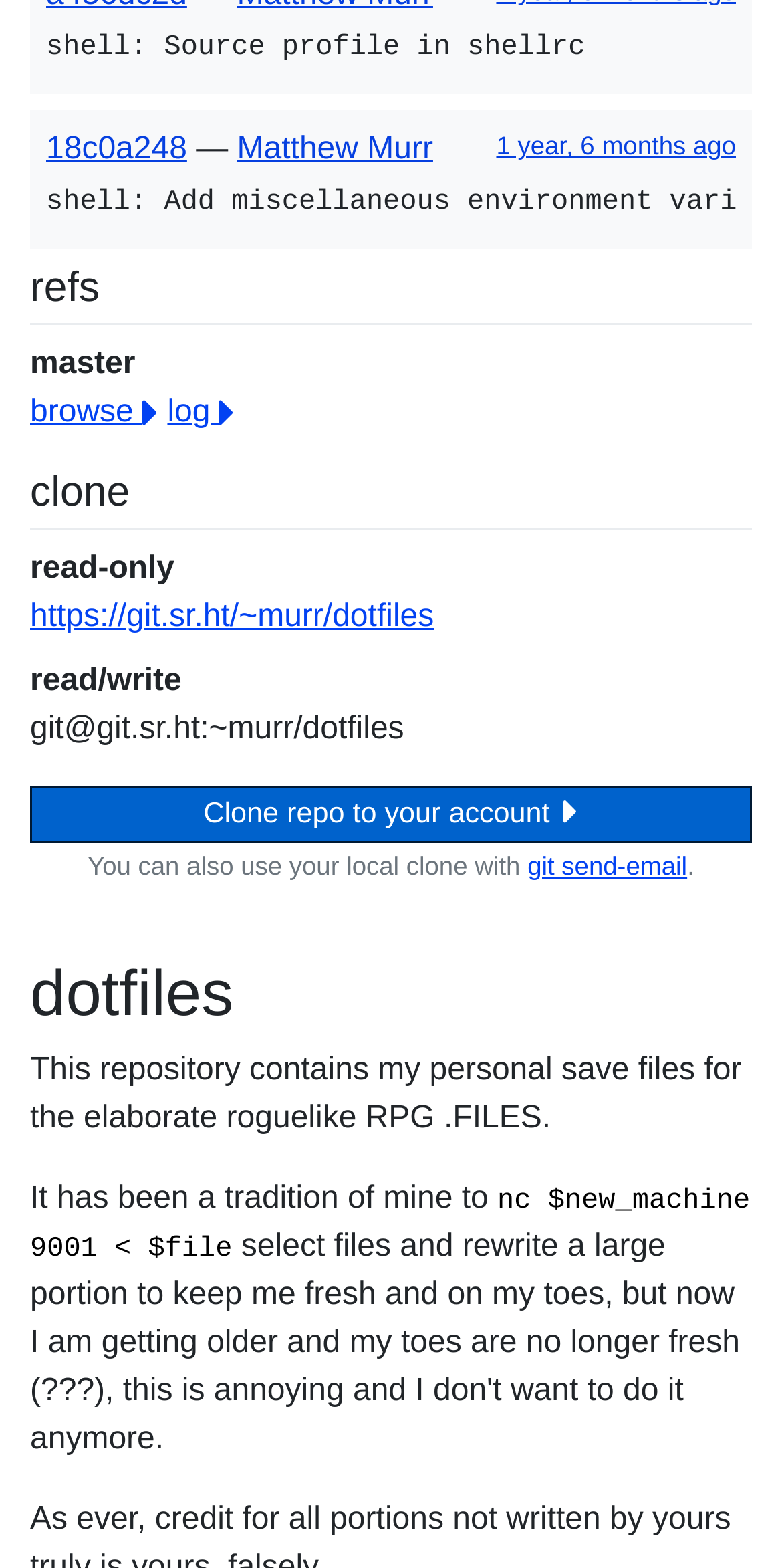Refer to the element description Clone repo to your account and identify the corresponding bounding box in the screenshot. Format the coordinates as (top-left x, top-left y, bottom-right x, bottom-right y) with values in the range of 0 to 1.

[0.038, 0.502, 0.962, 0.537]